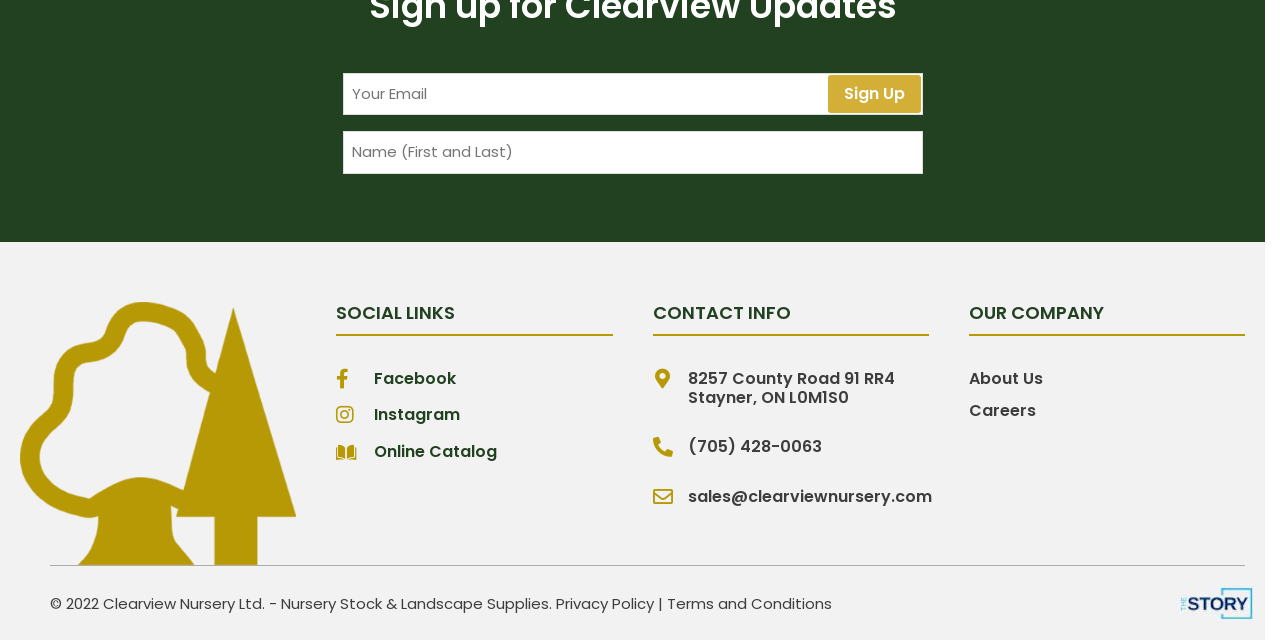Locate the bounding box coordinates of the clickable element to fulfill the following instruction: "View contact information". Provide the coordinates as four float numbers between 0 and 1 in the format [left, top, right, bottom].

[0.537, 0.573, 0.699, 0.639]